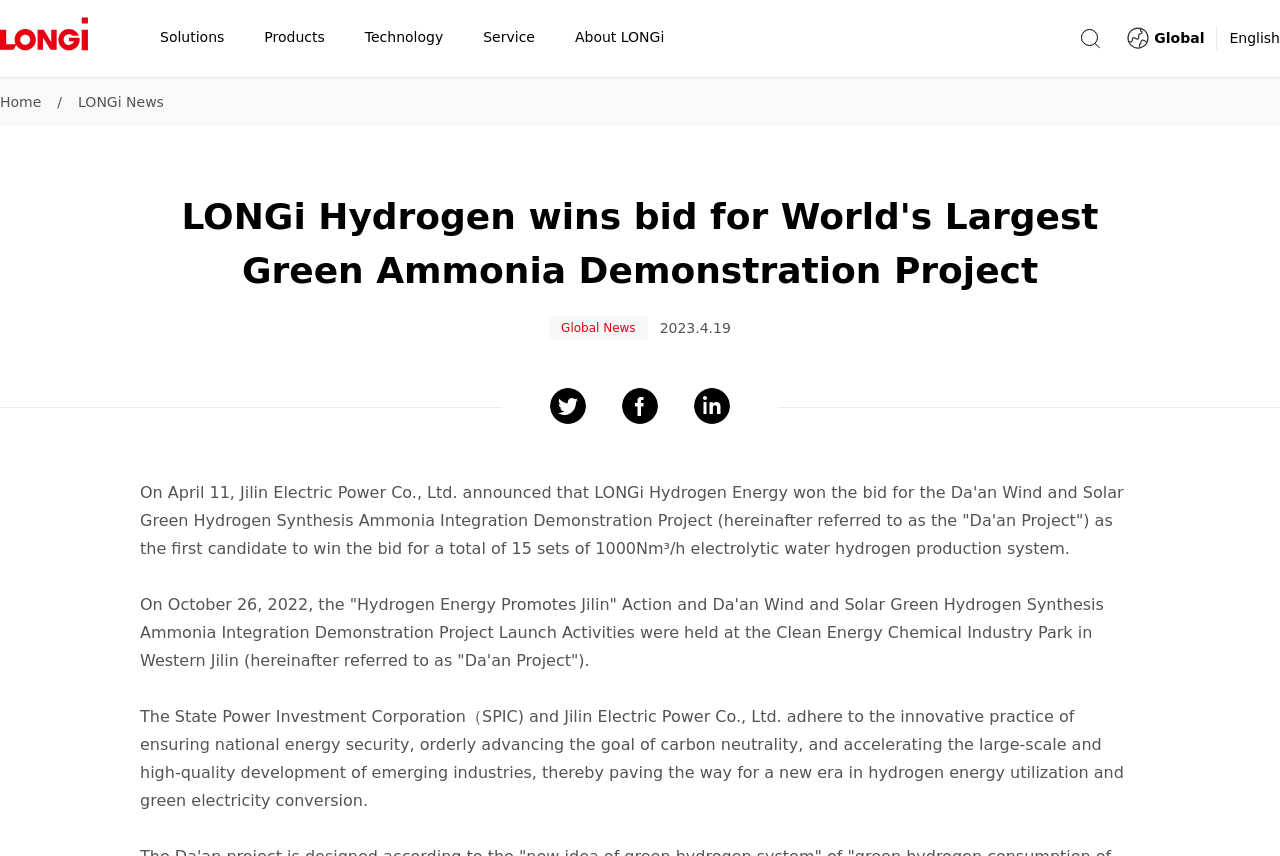Locate and extract the headline of this webpage.

LONGi Hydrogen wins bid for World's Largest Green Ammonia Demonstration Project